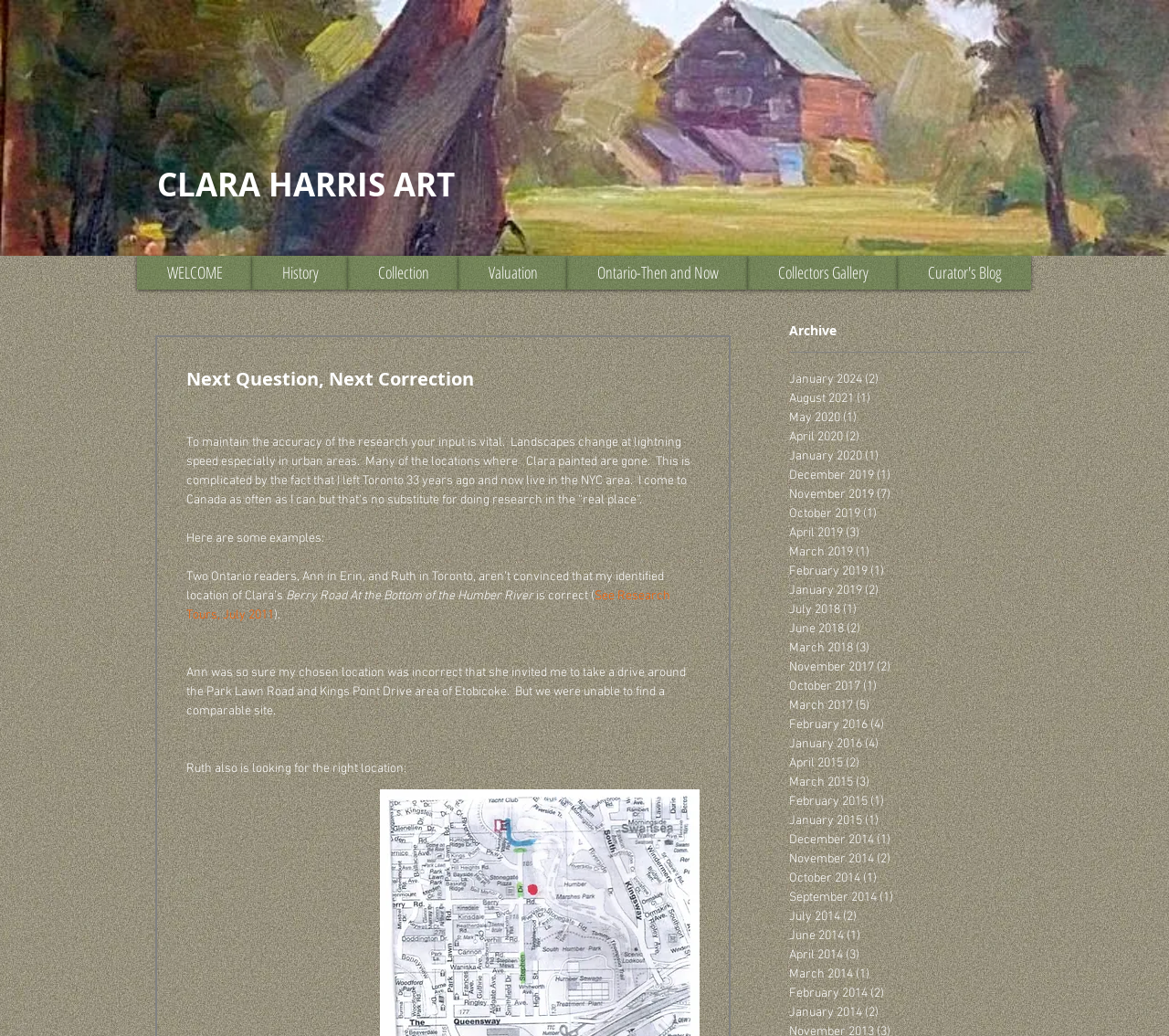Can you find the bounding box coordinates for the element that needs to be clicked to execute this instruction: "Visit the 'Curator's Blog'"? The coordinates should be given as four float numbers between 0 and 1, i.e., [left, top, right, bottom].

[0.768, 0.247, 0.882, 0.28]